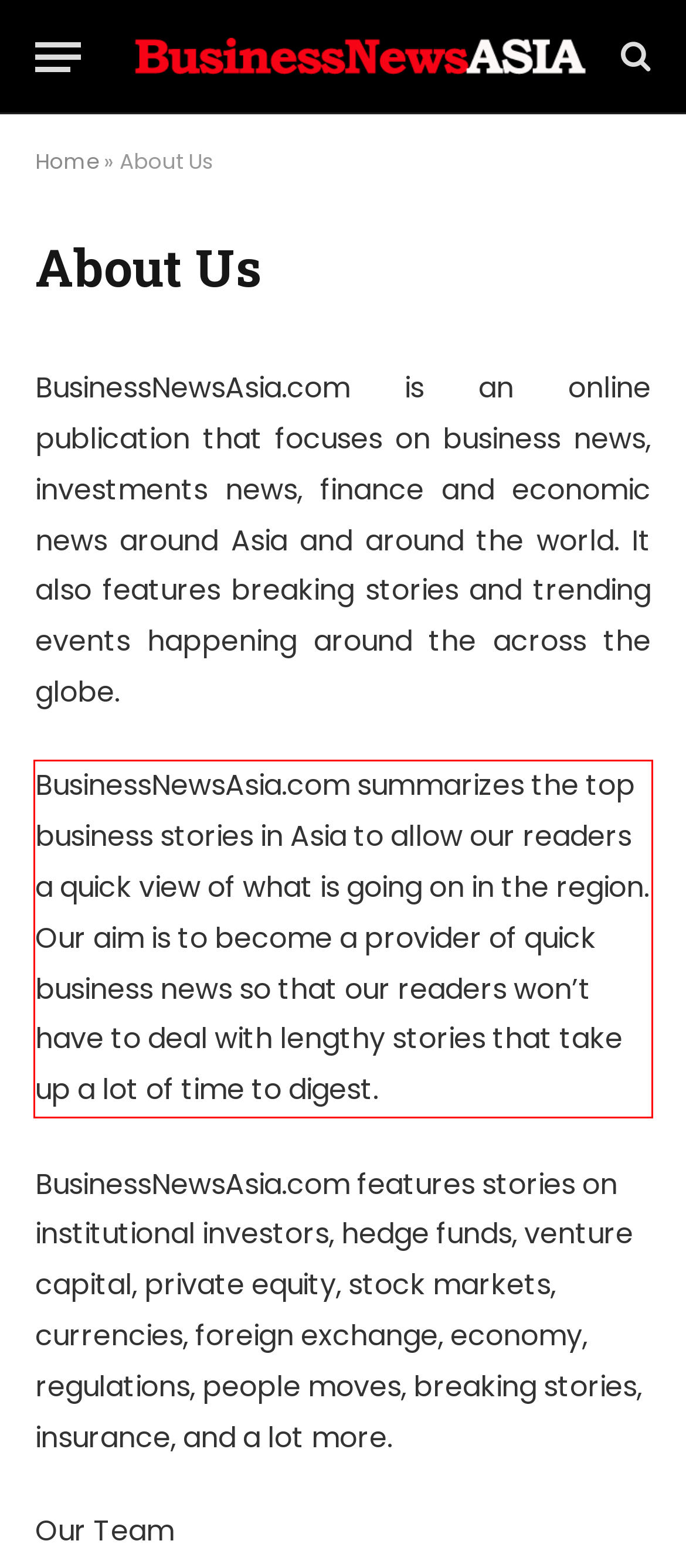Using the provided screenshot, read and generate the text content within the red-bordered area.

BusinessNewsAsia.com summarizes the top business stories in Asia to allow our readers a quick view of what is going on in the region. Our aim is to become a provider of quick business news so that our readers won’t have to deal with lengthy stories that take up a lot of time to digest.